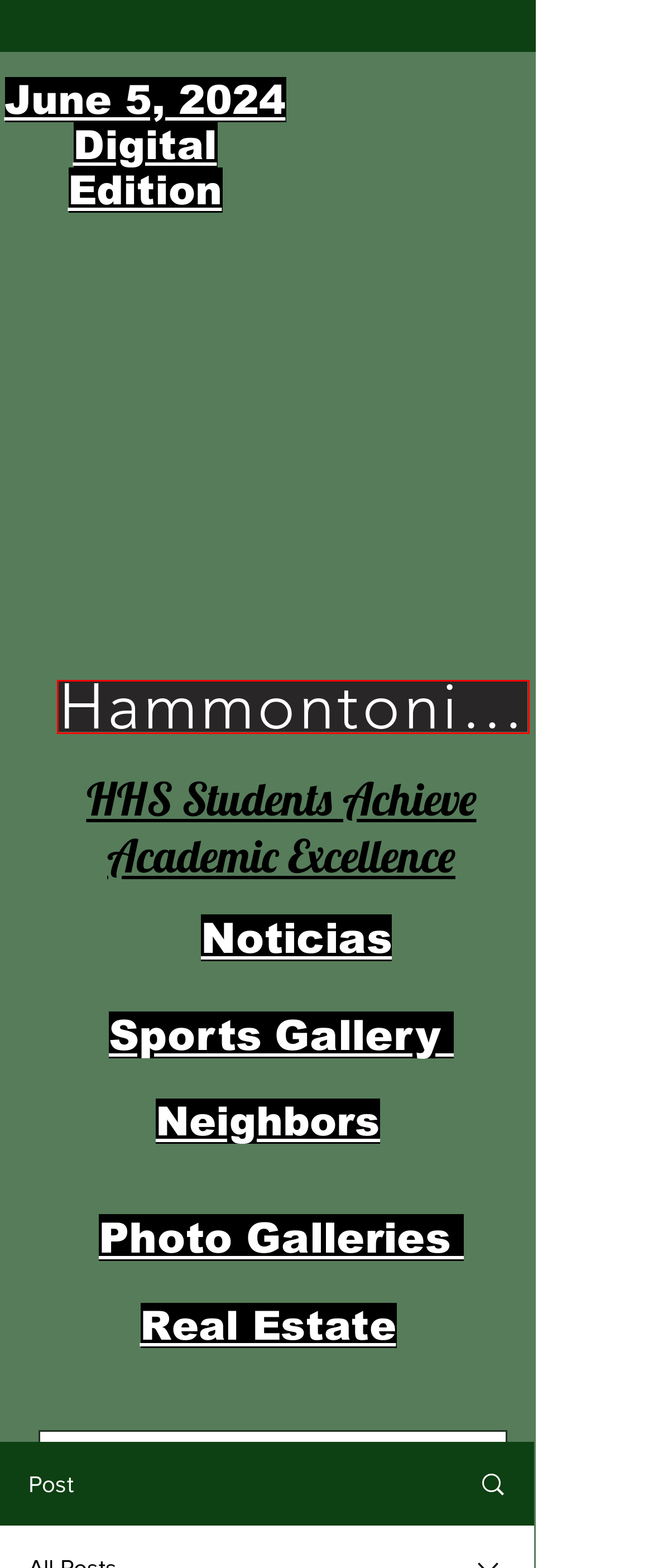Examine the screenshot of a webpage with a red bounding box around a UI element. Select the most accurate webpage description that corresponds to the new page after clicking the highlighted element. Here are the choices:
A. Train at Instinct Fitness and MMA
B. Photo Gallery Lead | Hammonton Gazette
C. The Hammontonian | Hammonton Gazette
D. Scott Brown Insurance Agency expands
E. C&J Automotive Specialists - Auto Repair Shop - Philadelphia metropolitan area
F. Blog Feed | Hammonton Gazette
G. Sports Photo Gallery | Hammonton Gazette
H. Showcase Sports’ new location a hit

C